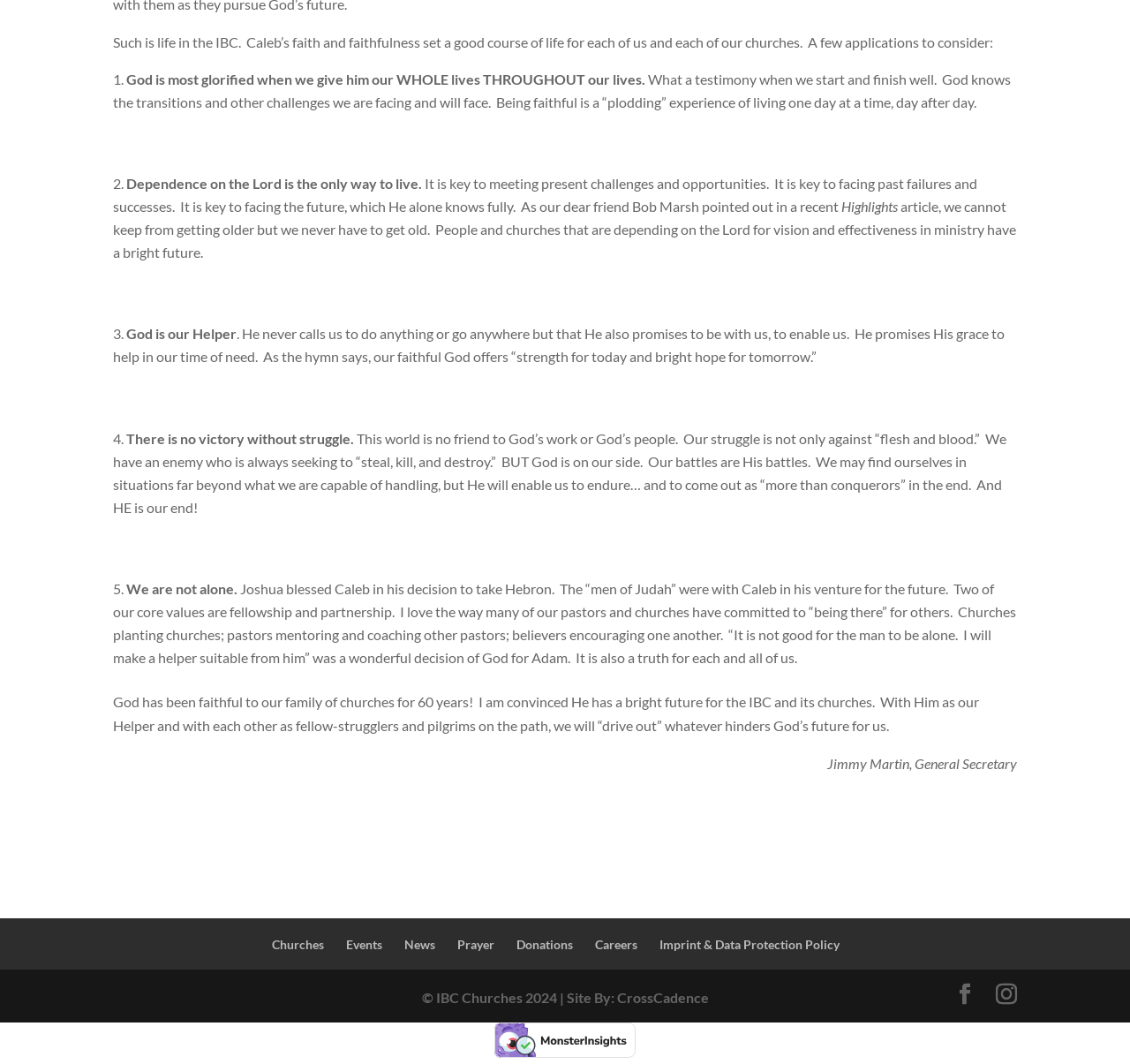Provide a one-word or brief phrase answer to the question:
Who is the author of the article?

Jimmy Martin